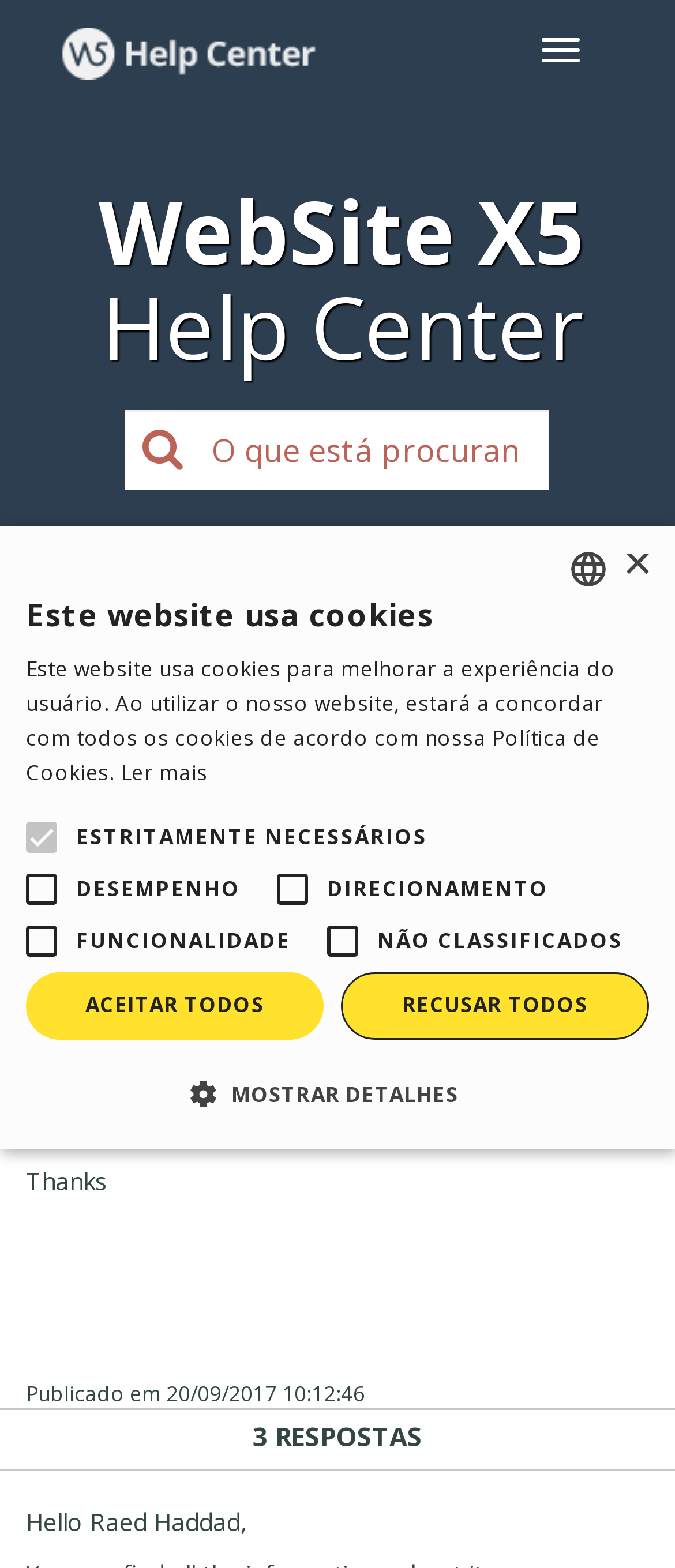What is the topic of the question asked?
Look at the image and respond with a one-word or short-phrase answer.

Google Maps legal